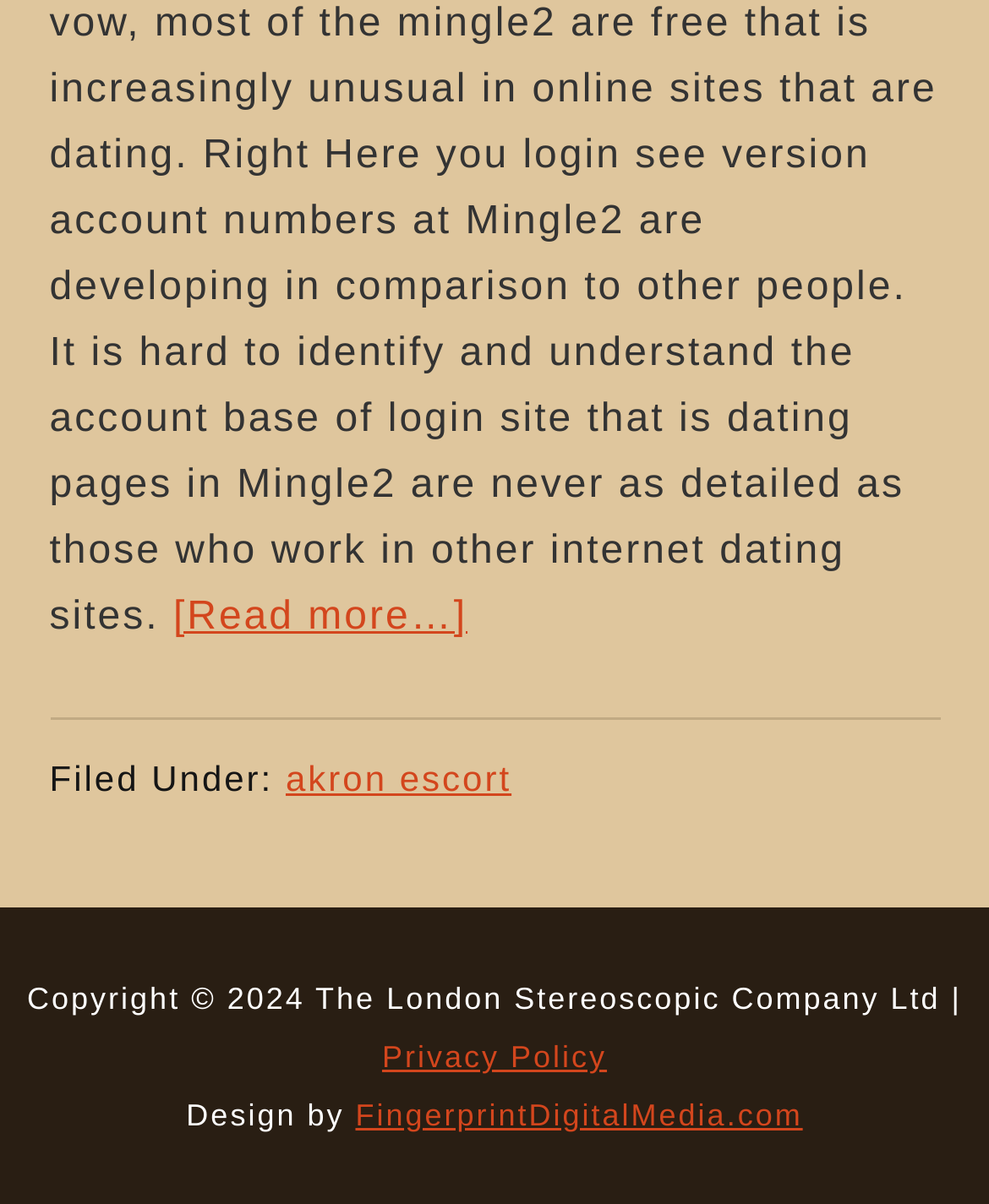Answer in one word or a short phrase: 
What is the privacy policy link?

Privacy Policy